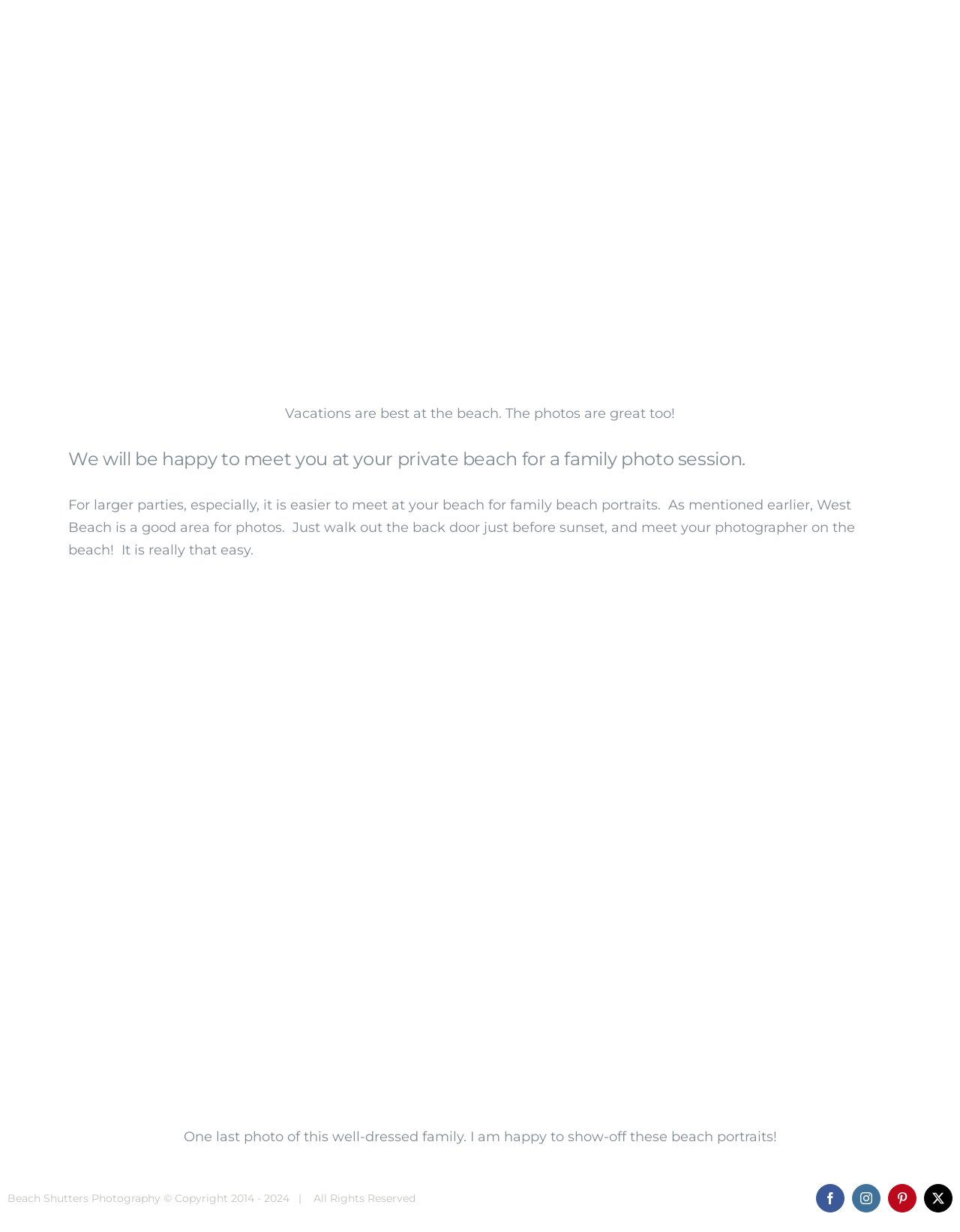What is the recommended time for a family beach photo session?
Please provide a comprehensive answer based on the contents of the image.

According to the text, it is recommended to meet the photographer on the beach just before sunset for a family beach photo session.